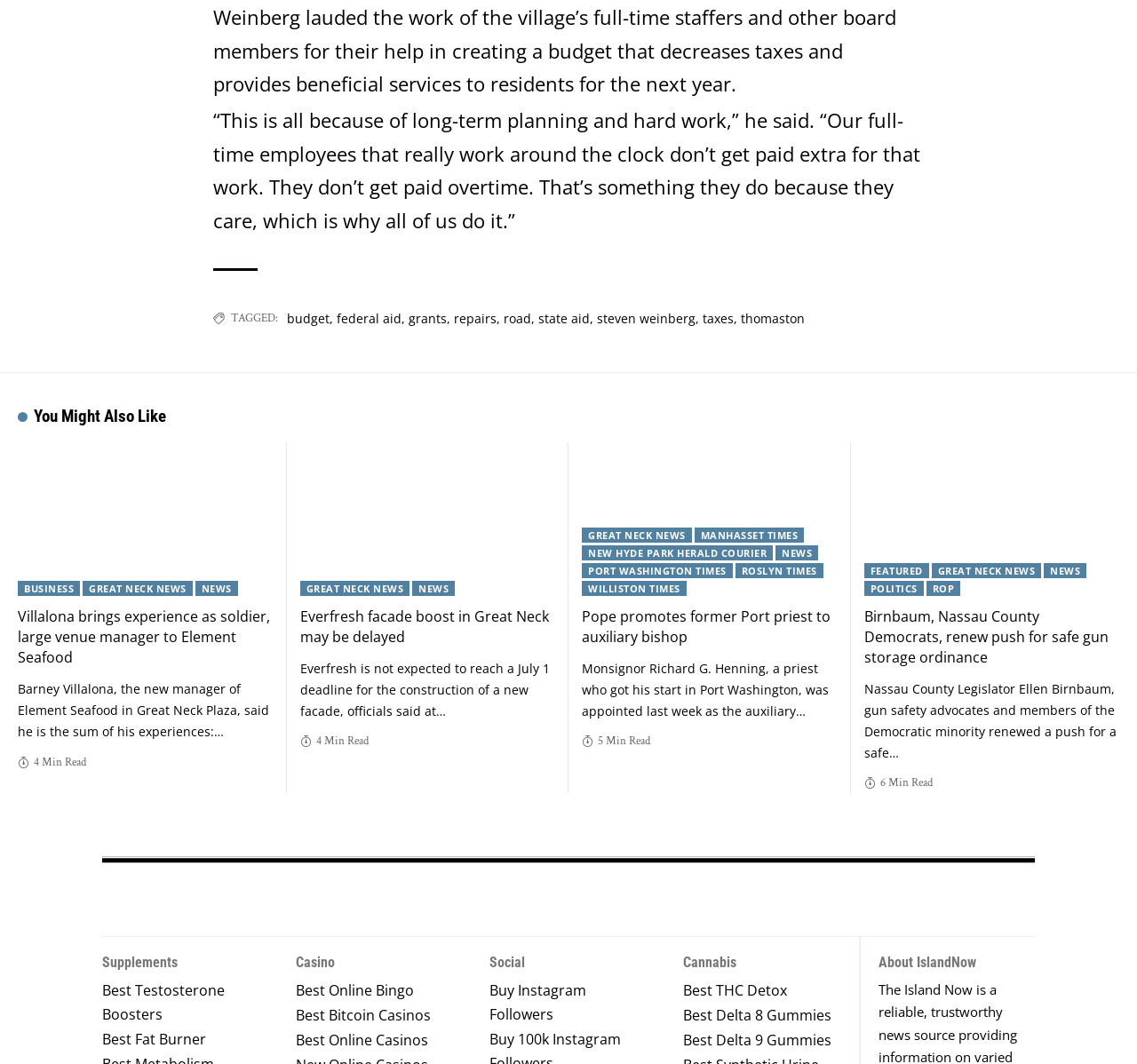Could you find the bounding box coordinates of the clickable area to complete this instruction: "View the news about 'Everfresh facade boost in Great Neck may be delayed'"?

[0.264, 0.57, 0.482, 0.607]